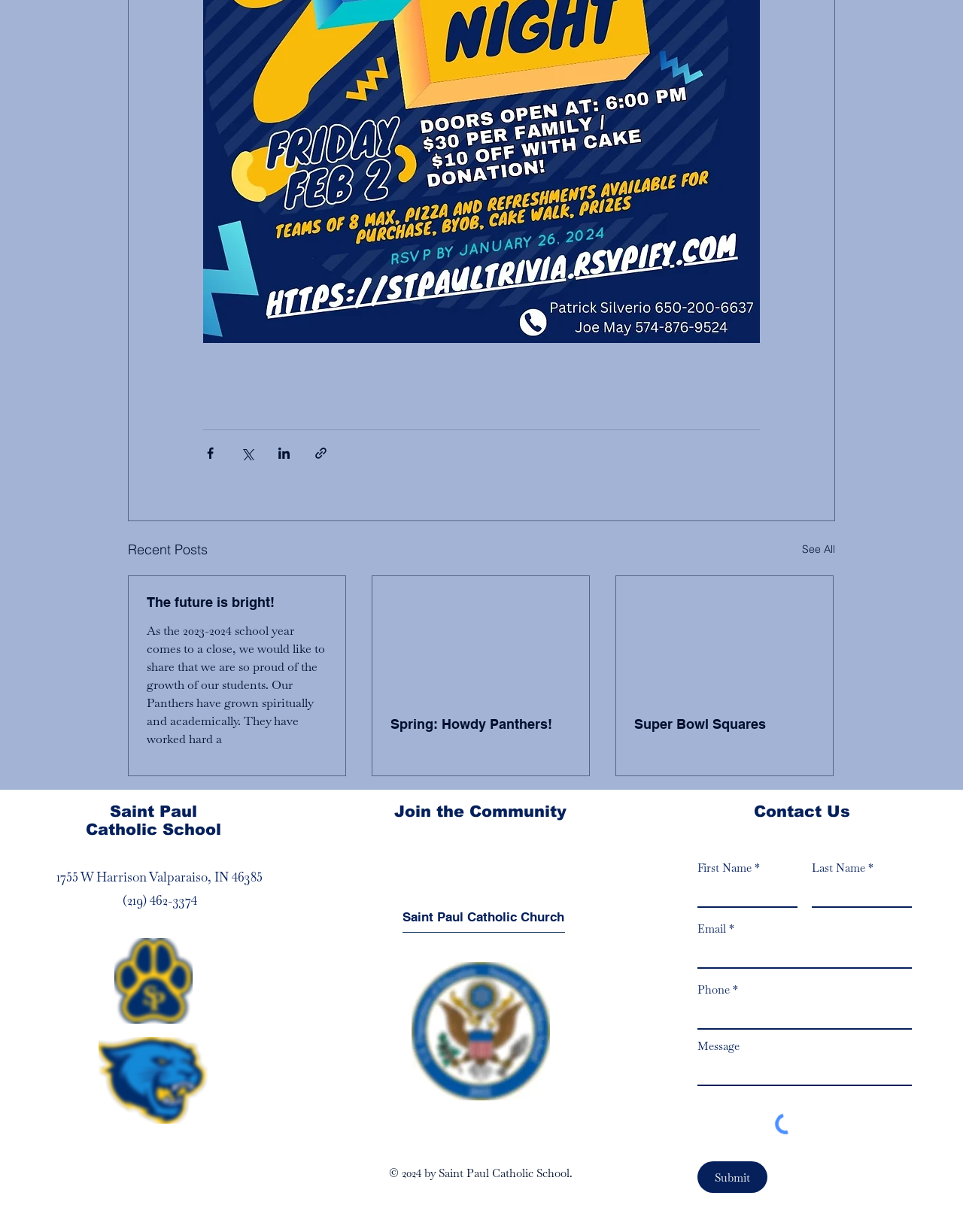Give a one-word or short-phrase answer to the following question: 
What is the address of the school?

1755 W Harrison Valparaiso, IN 46385